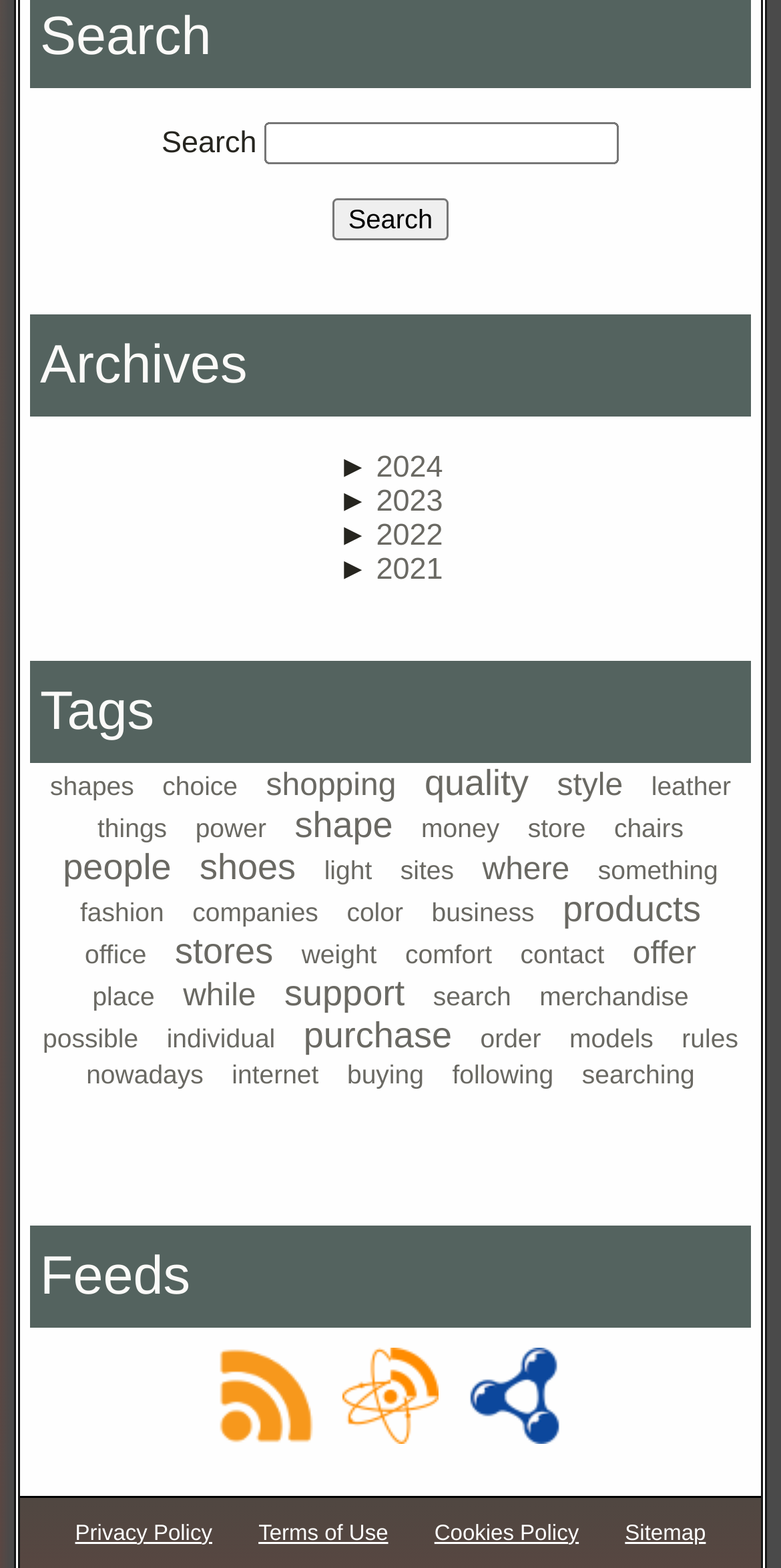Identify the bounding box coordinates of the specific part of the webpage to click to complete this instruction: "Check the privacy policy".

[0.096, 0.97, 0.272, 0.986]